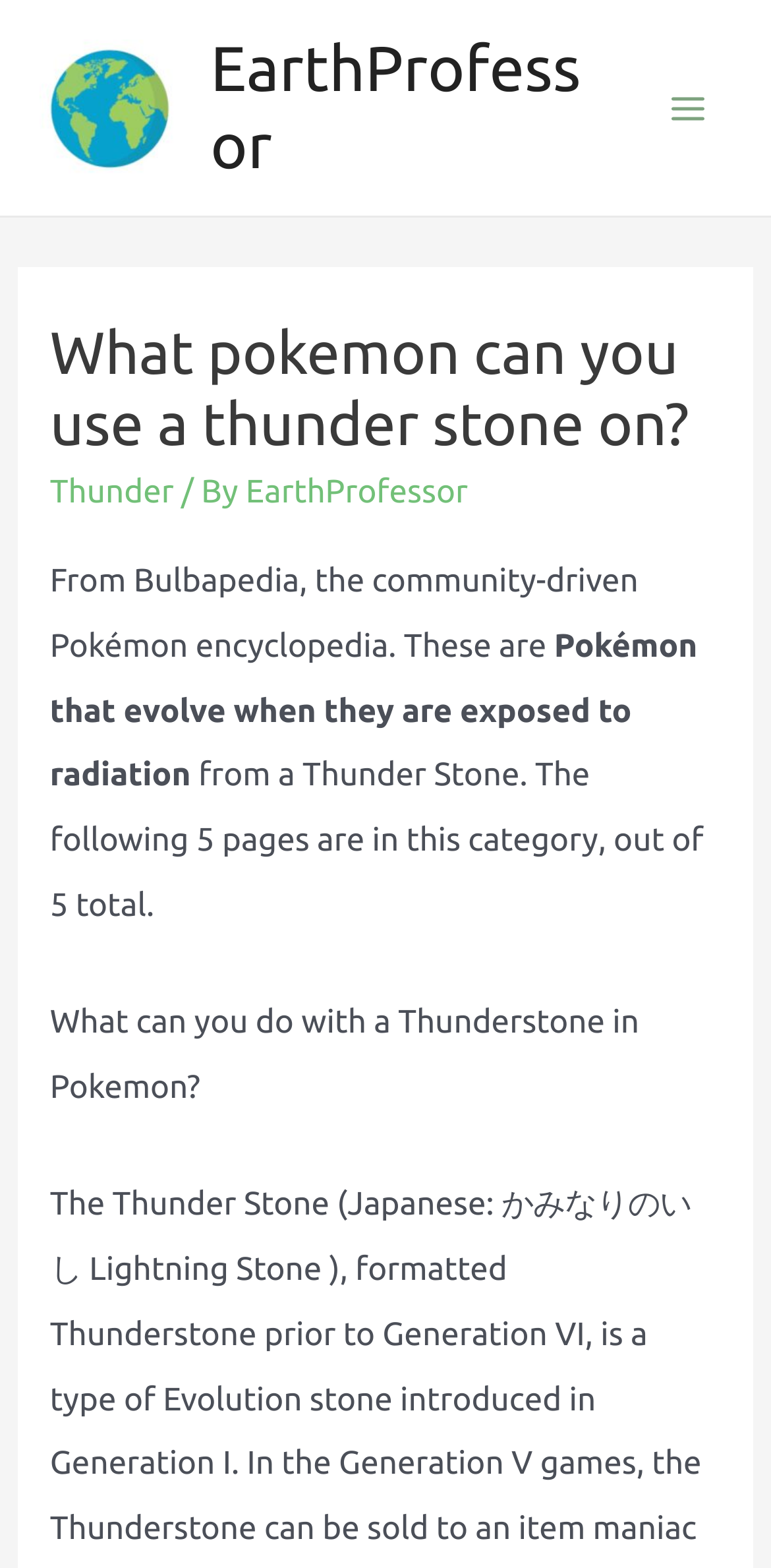What is the name of the Pokémon encyclopedia?
Please look at the screenshot and answer using one word or phrase.

Bulbapedia